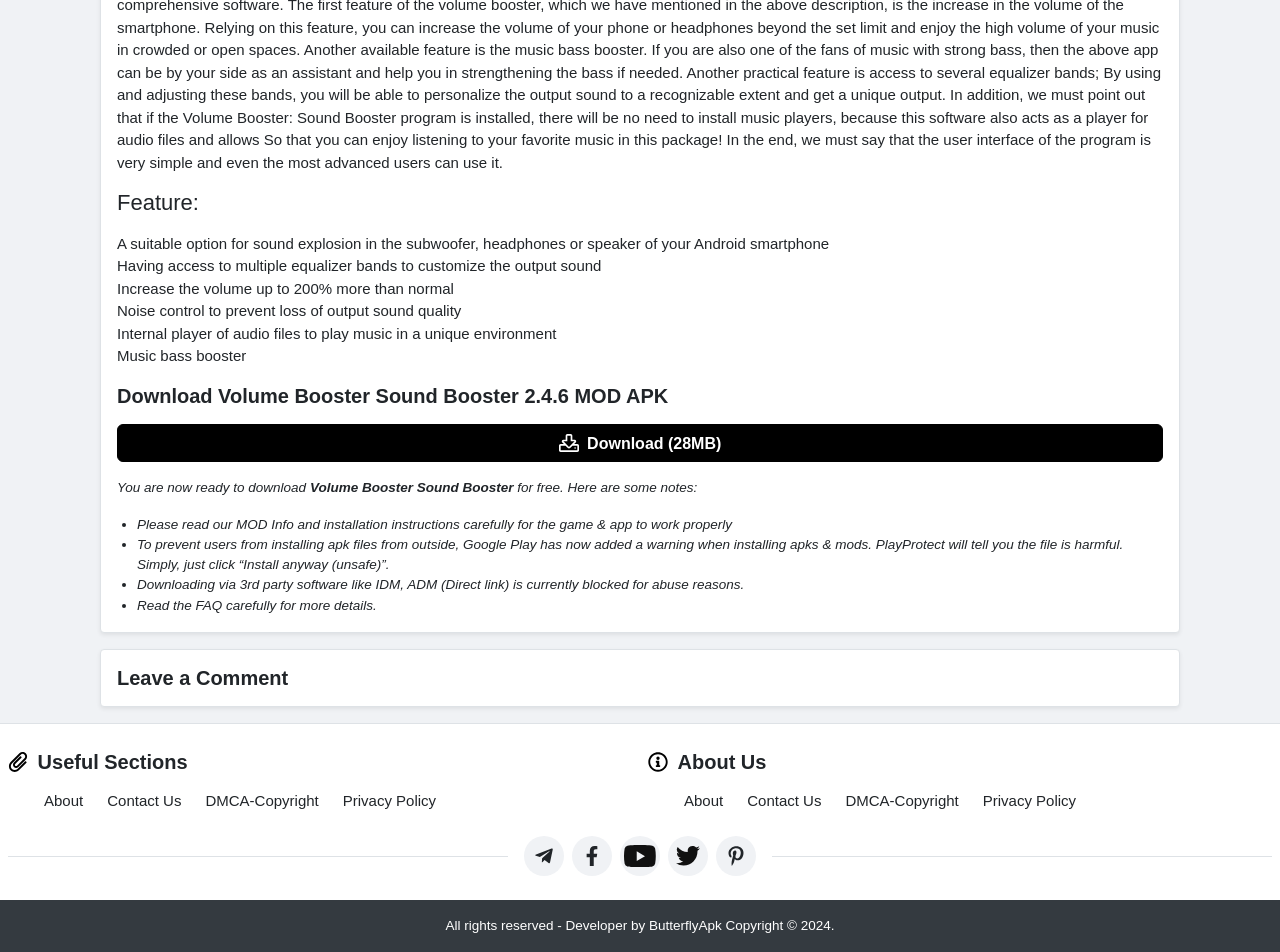Using the provided element description: "In the News", determine the bounding box coordinates of the corresponding UI element in the screenshot.

None